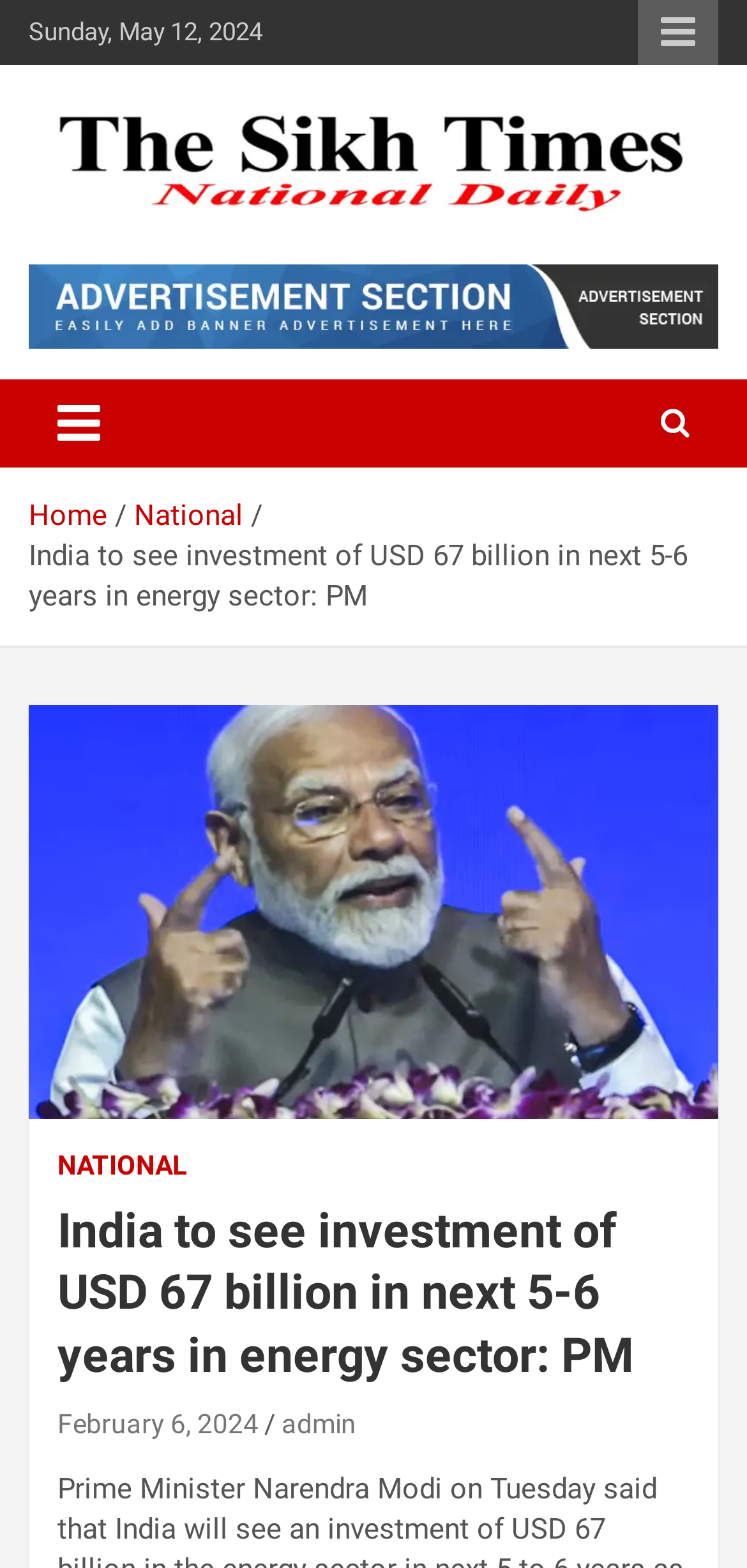Who is the author of the article?
Could you please answer the question thoroughly and with as much detail as possible?

I found the author of the article by looking at the bottom of the article, where it says 'admin' in a link element, indicating that 'admin' is the author of the article.